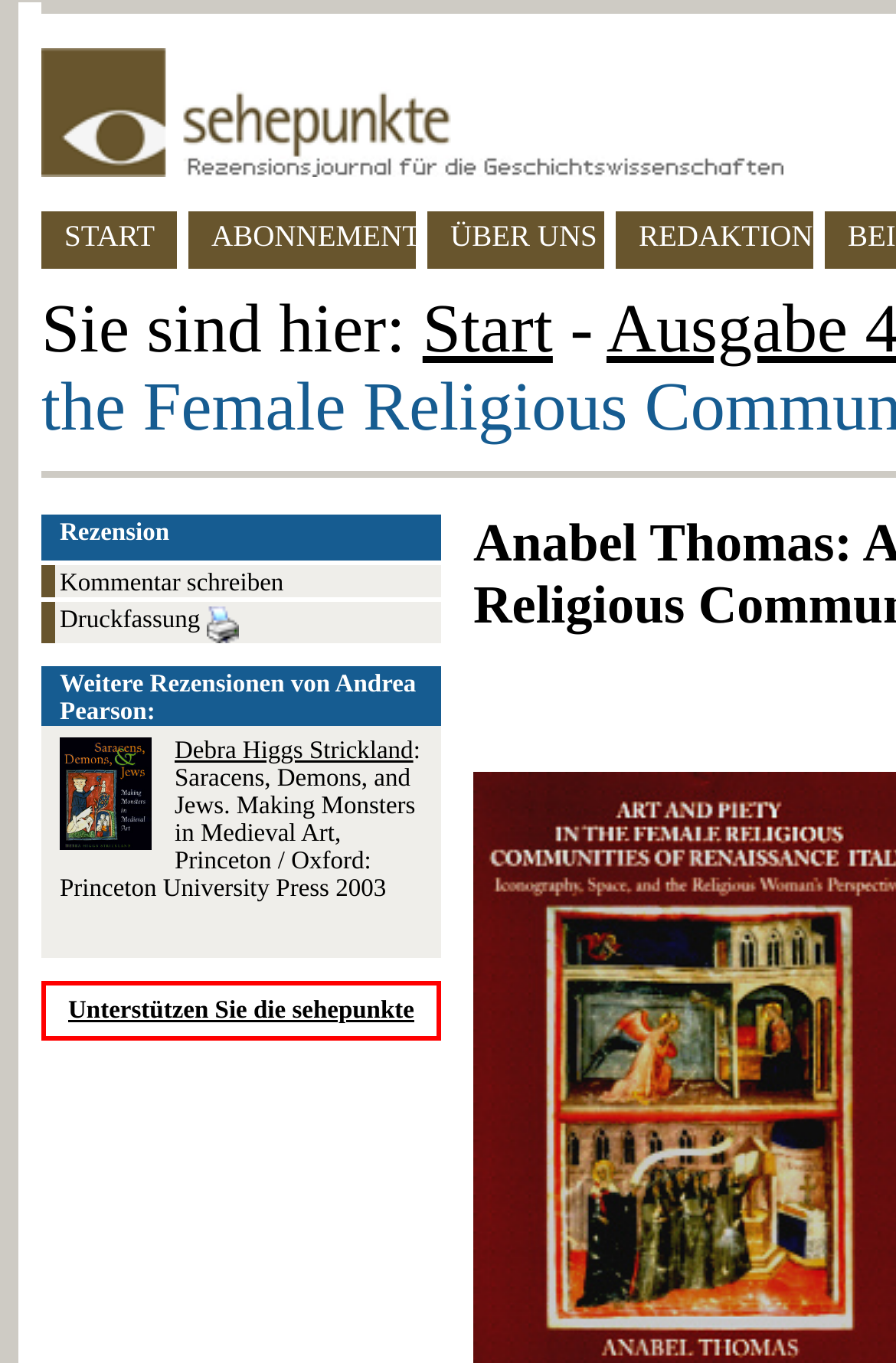Please determine the bounding box coordinates of the area that needs to be clicked to complete this task: 'Support sehepunkte'. The coordinates must be four float numbers between 0 and 1, formatted as [left, top, right, bottom].

[0.076, 0.731, 0.462, 0.752]